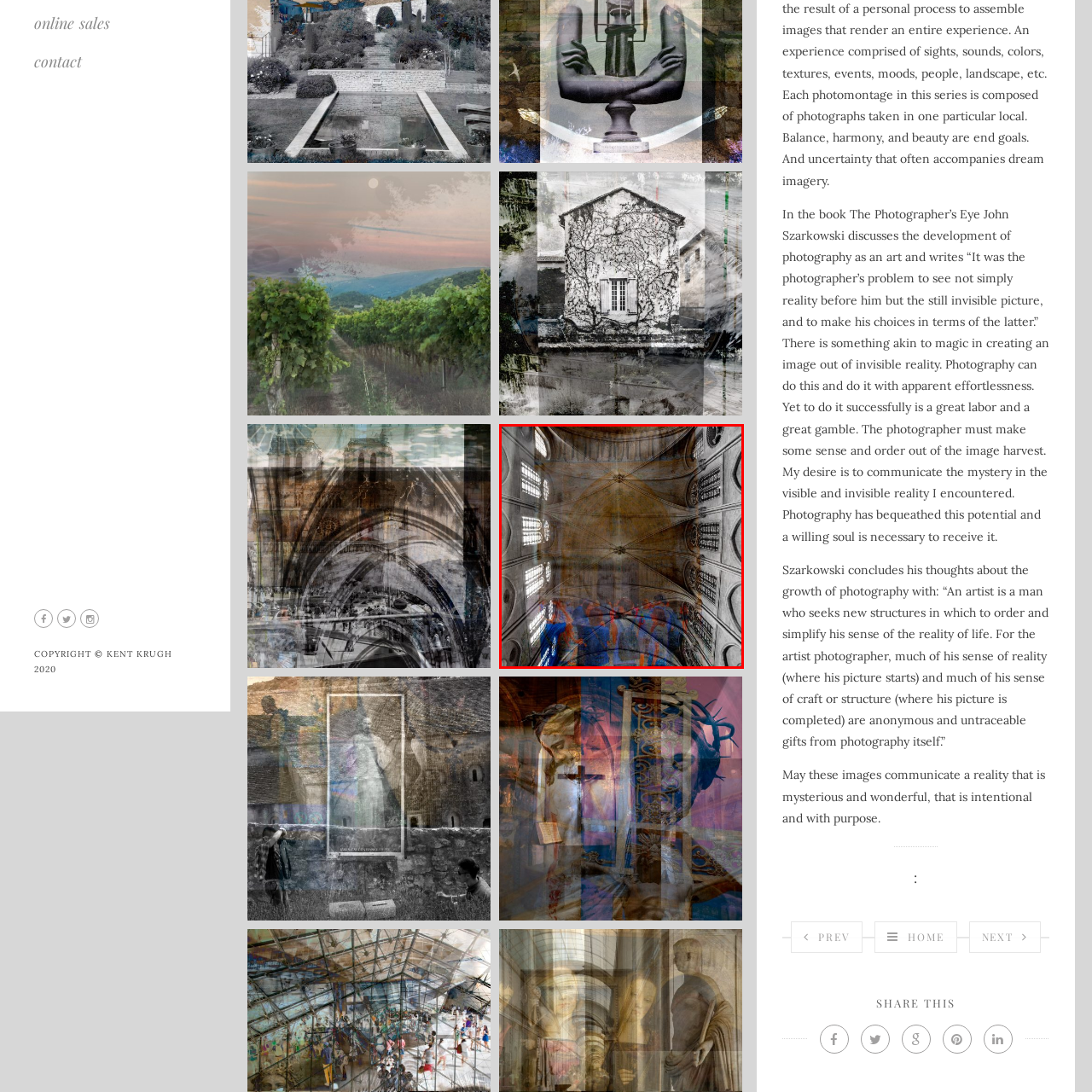What is the effect of the natural light in the image?
Examine the red-bounded area in the image carefully and respond to the question with as much detail as possible.

According to the caption, the soft, natural light in the image enhances the textures and colors of the architectural features, such as the arches and stained glass windows, which suggests that the light is playing a crucial role in highlighting the details of the cathedral's interior.